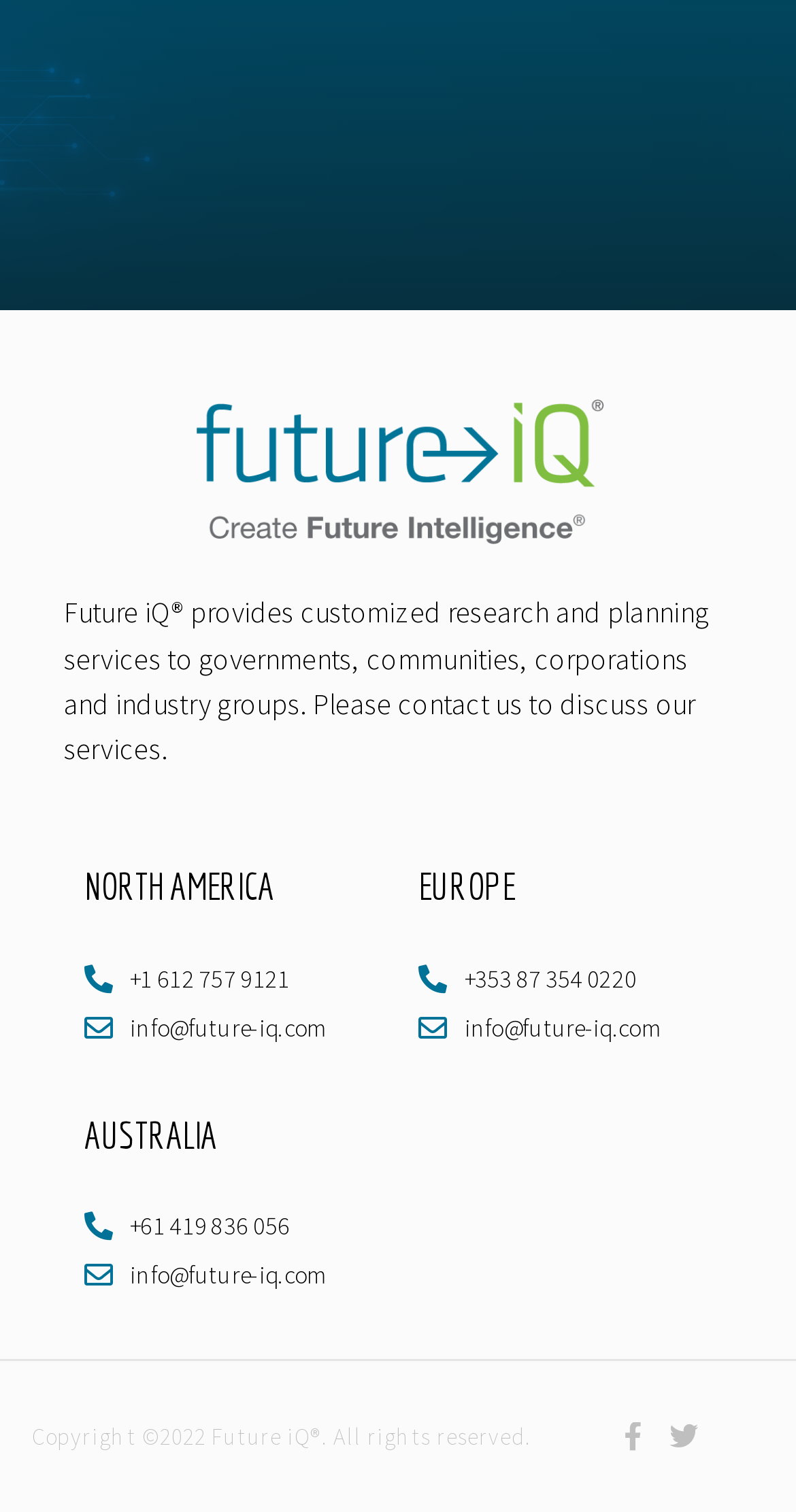Respond with a single word or phrase for the following question: 
What is the email address for all regions?

info@future-iq.com